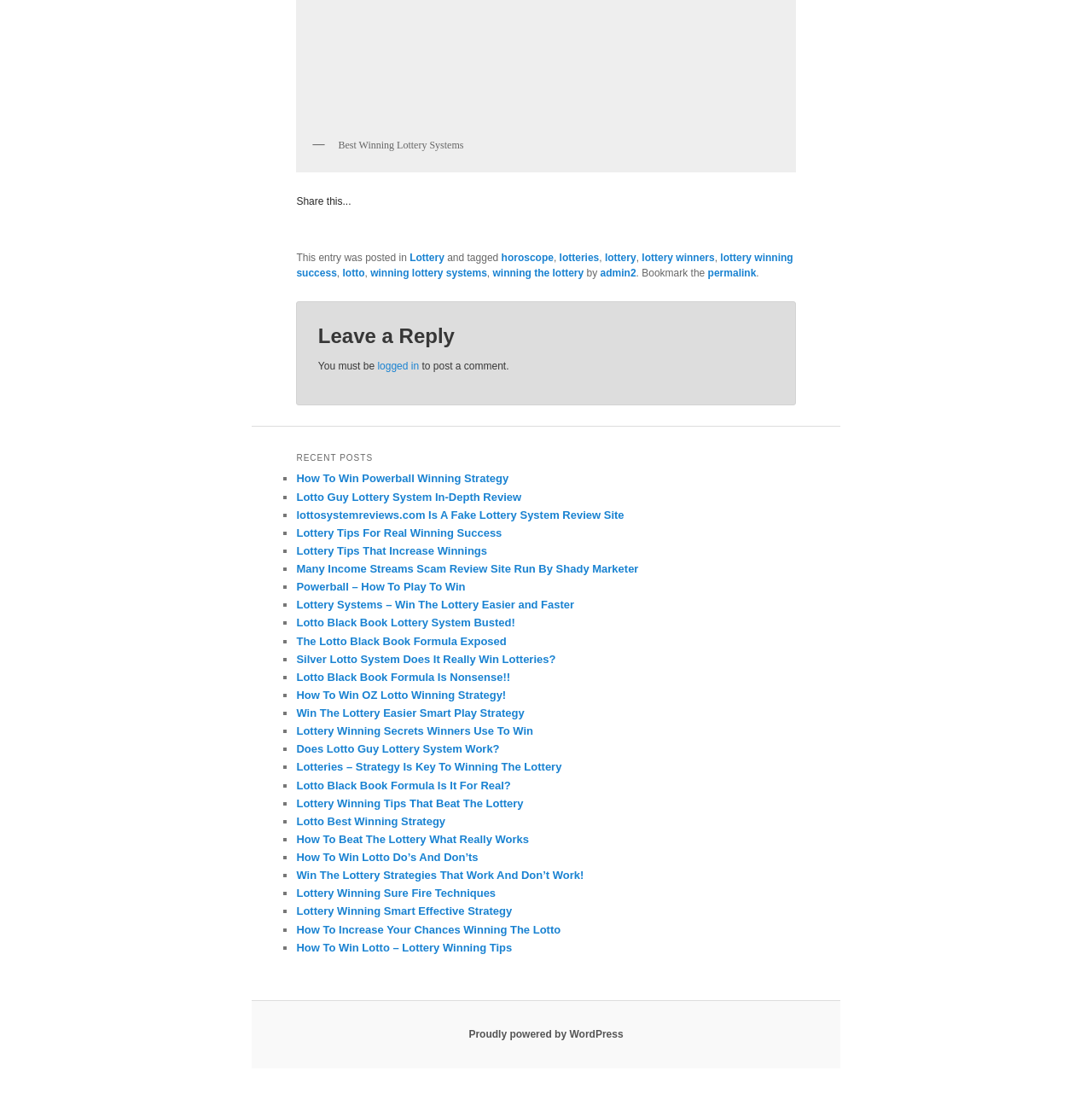Please provide a one-word or phrase answer to the question: 
How many social media sharing options are available?

4